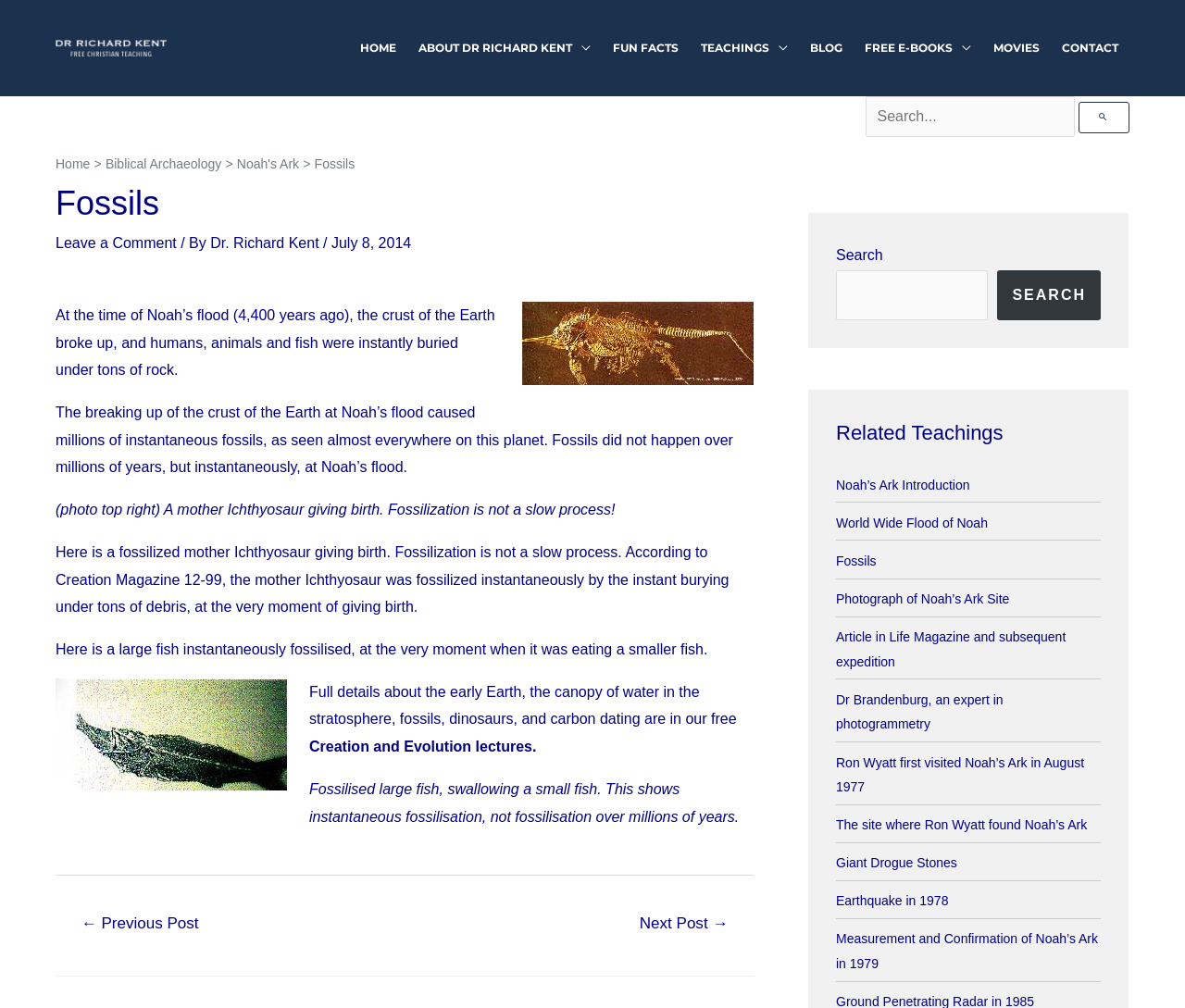Could you indicate the bounding box coordinates of the region to click in order to complete this instruction: "Search for related teachings".

[0.705, 0.238, 0.929, 0.318]